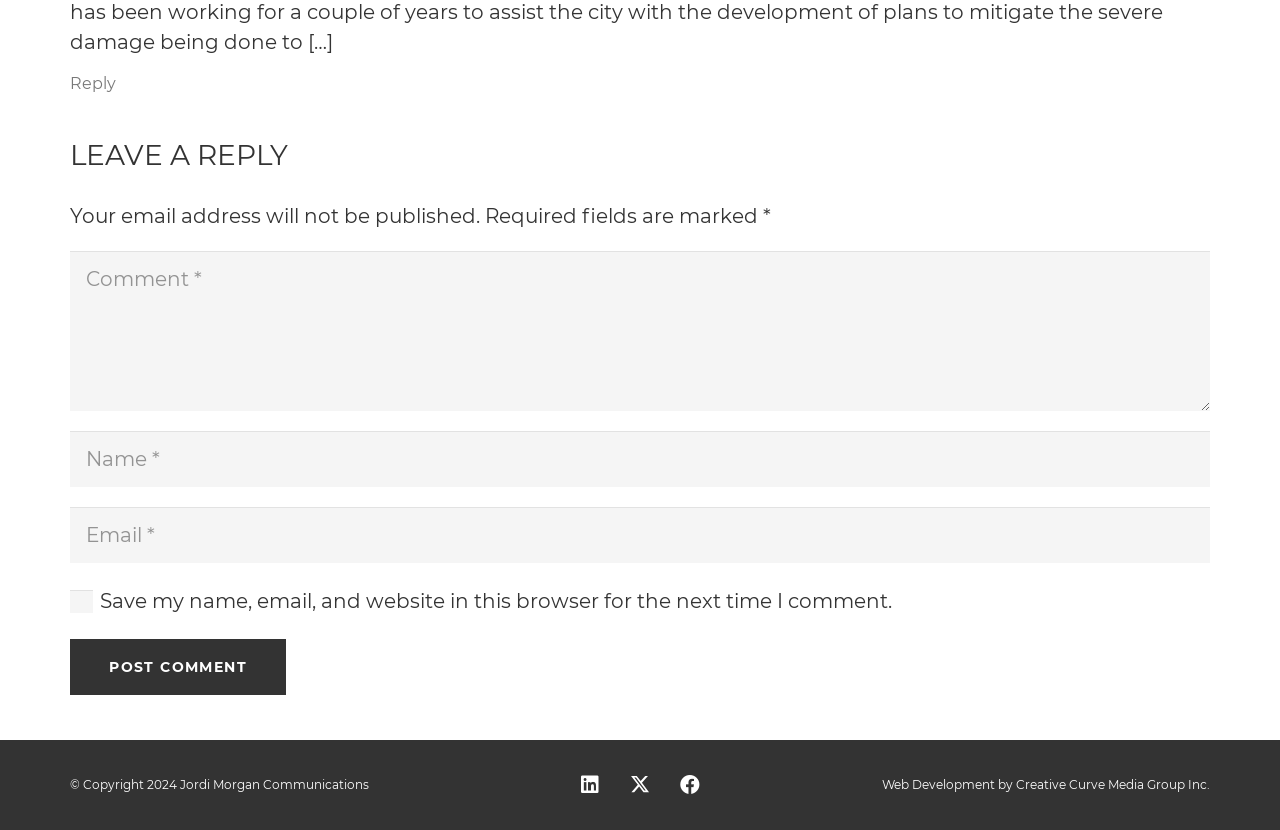Respond with a single word or short phrase to the following question: 
What is the purpose of the checkbox?

Save user data